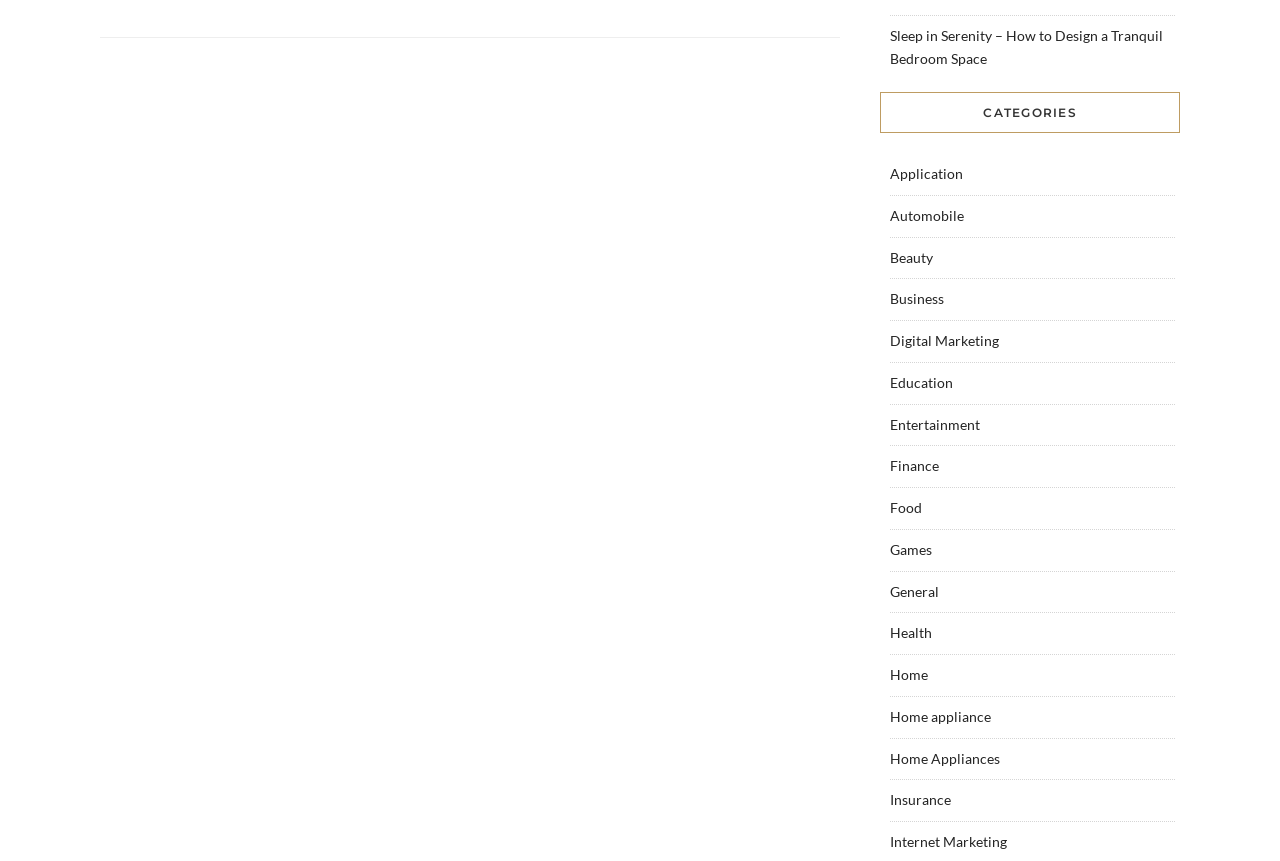Please identify the bounding box coordinates of the clickable element to fulfill the following instruction: "Click on 'Sleep in Serenity – How to Design a Tranquil Bedroom Space'". The coordinates should be four float numbers between 0 and 1, i.e., [left, top, right, bottom].

[0.695, 0.031, 0.909, 0.078]